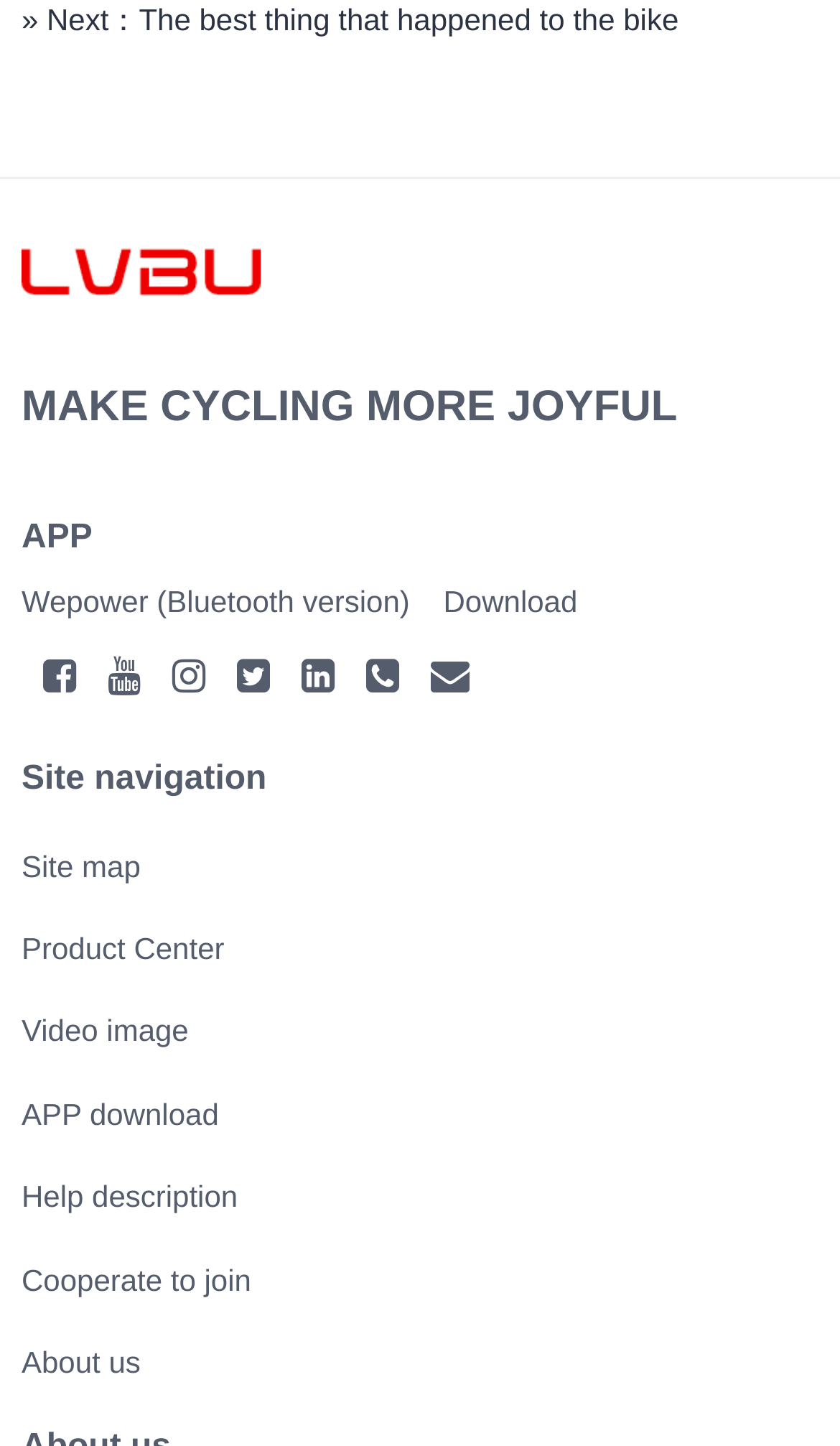Please identify the bounding box coordinates of the element I should click to complete this instruction: 'go to home page'. The coordinates should be given as four float numbers between 0 and 1, like this: [left, top, right, bottom].

None